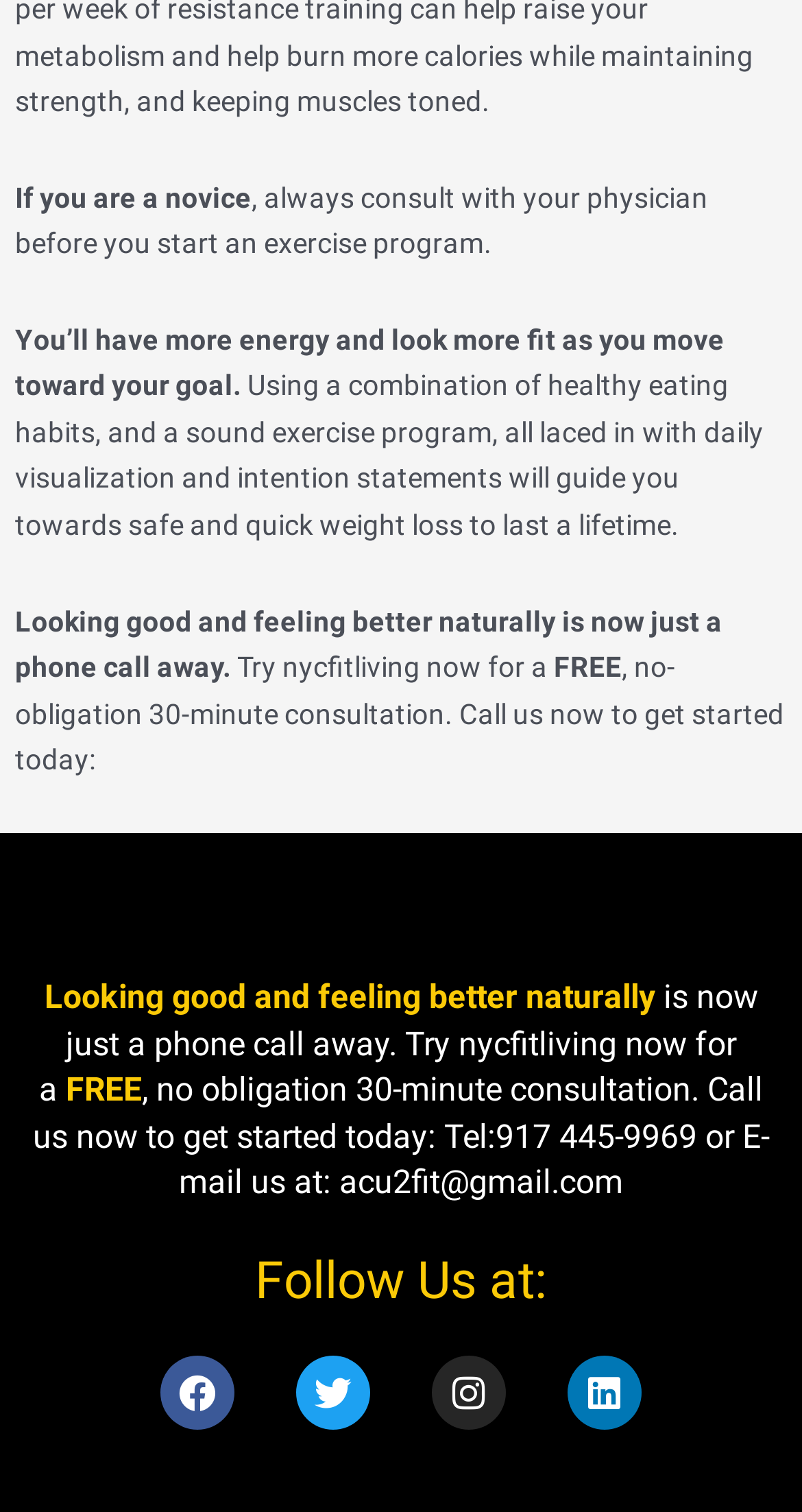For the following element description, predict the bounding box coordinates in the format (top-left x, top-left y, bottom-right x, bottom-right y). All values should be floating point numbers between 0 and 1. Description: Instagram

[0.538, 0.897, 0.631, 0.946]